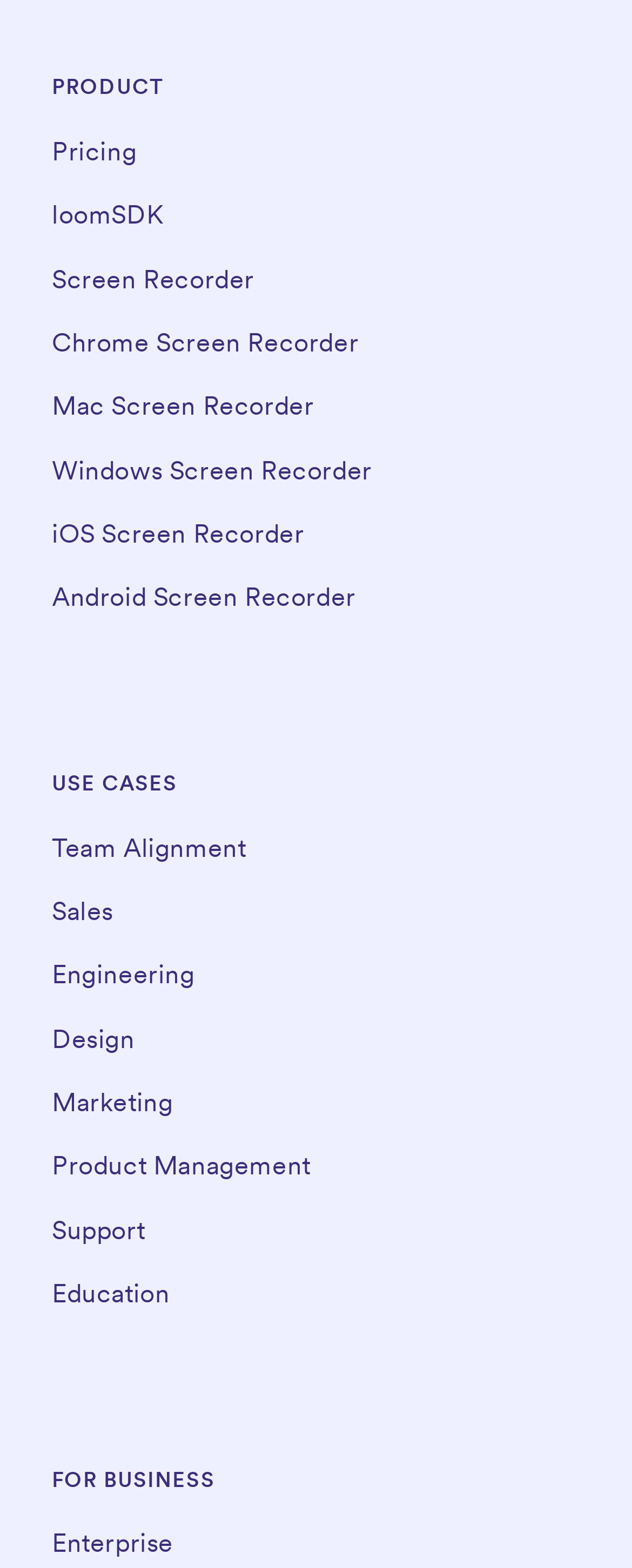Pinpoint the bounding box coordinates of the area that must be clicked to complete this instruction: "Learn about Enterprise".

[0.082, 0.974, 0.274, 0.994]